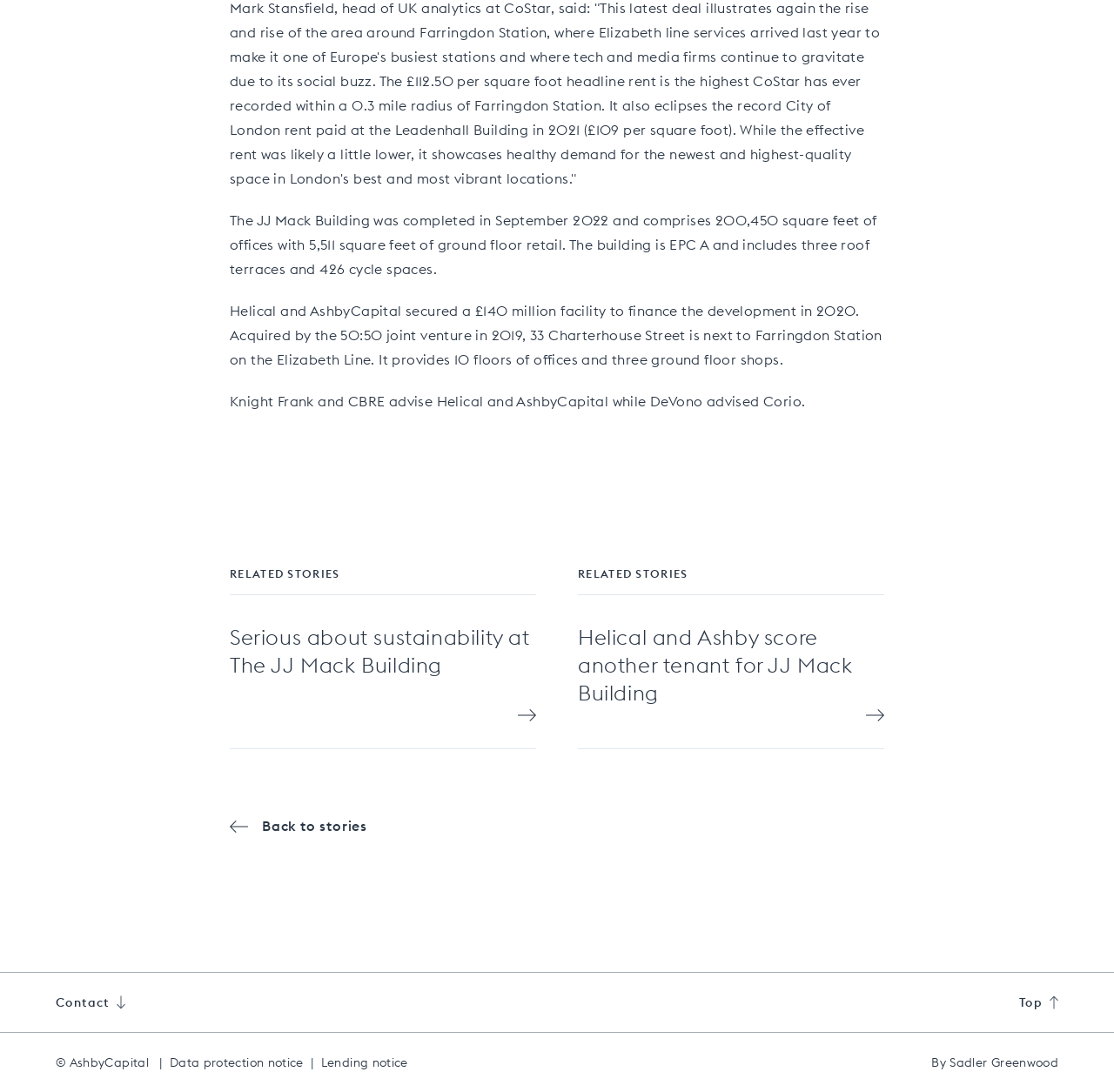How many roof terraces does the JJ Mack Building have?
Use the information from the screenshot to give a comprehensive response to the question.

The answer can be found in the first paragraph of the webpage, which states that 'The JJ Mack Building was completed in September 2022 and comprises 200,450 square feet of offices with 5,511 square feet of ground floor retail. The building is EPC A and includes three roof terraces and 426 cycle spaces.'